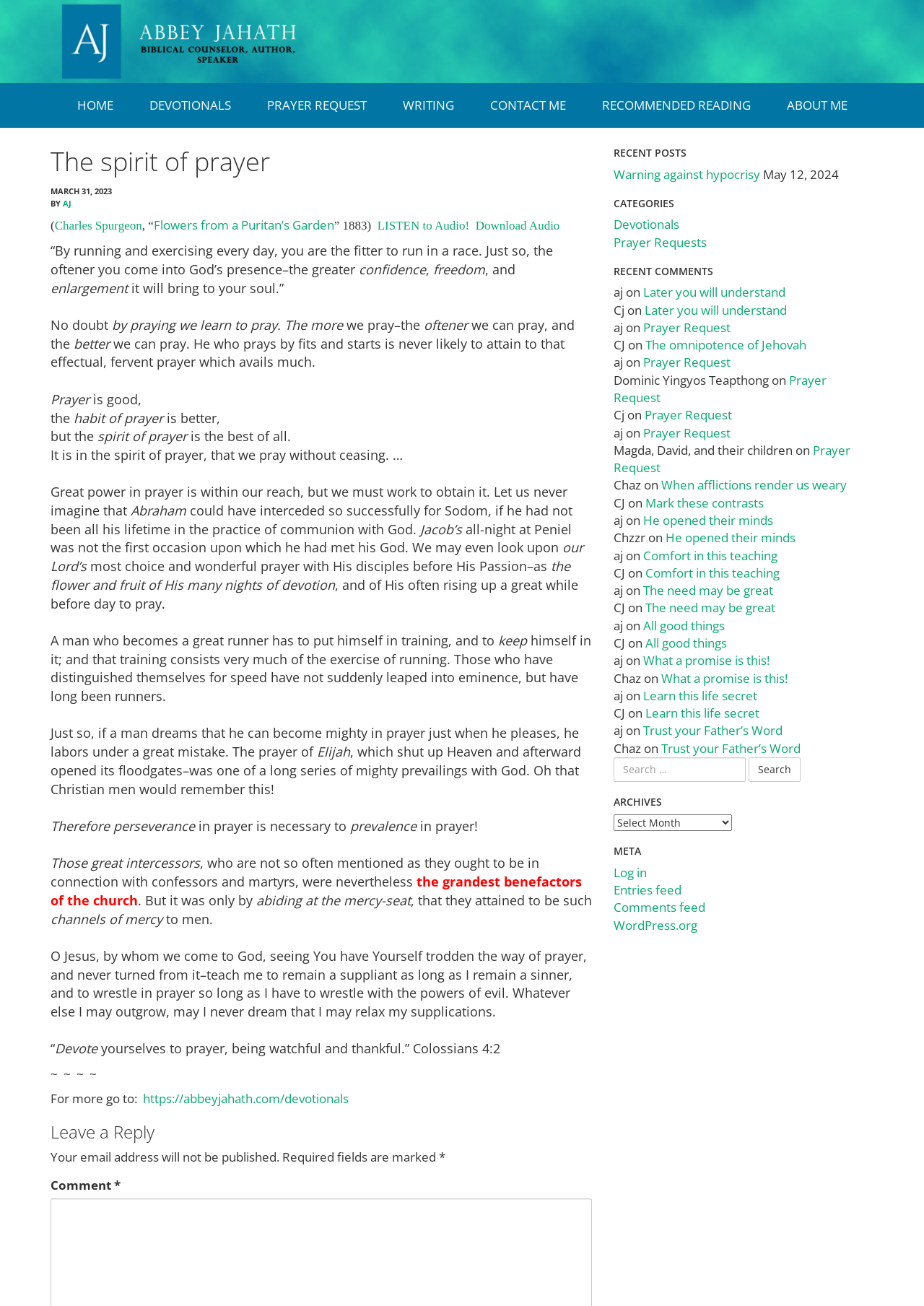What is the main topic of this devotional?
Using the information presented in the image, please offer a detailed response to the question.

I determined the answer by reading the text on the webpage, which repeatedly mentions prayer and its importance. The quote 'Prayer is good, the habit of prayer is better, but the spirit of prayer is the best of all' also suggests that prayer is the main topic.